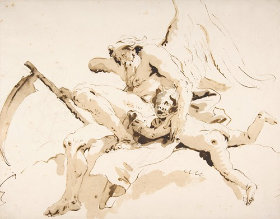What is the figure grasping in the artwork?
Provide a fully detailed and comprehensive answer to the question.

According to the caption, the powerful figure, often interpreted as the personification of Time, is grasping a putto, which is a cherubic child figure.